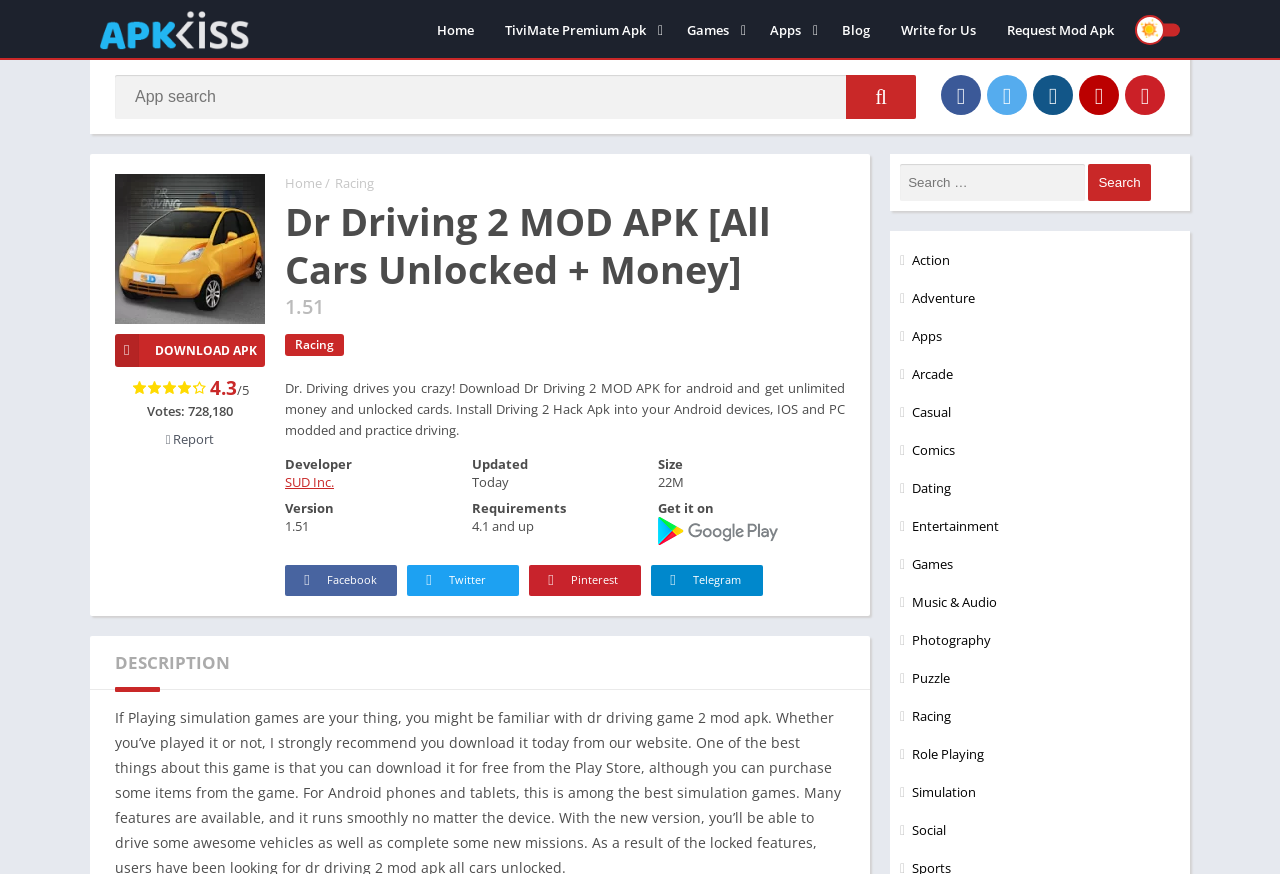Kindly determine the bounding box coordinates for the area that needs to be clicked to execute this instruction: "Download Dr Driving 2 MOD APK".

[0.09, 0.382, 0.207, 0.42]